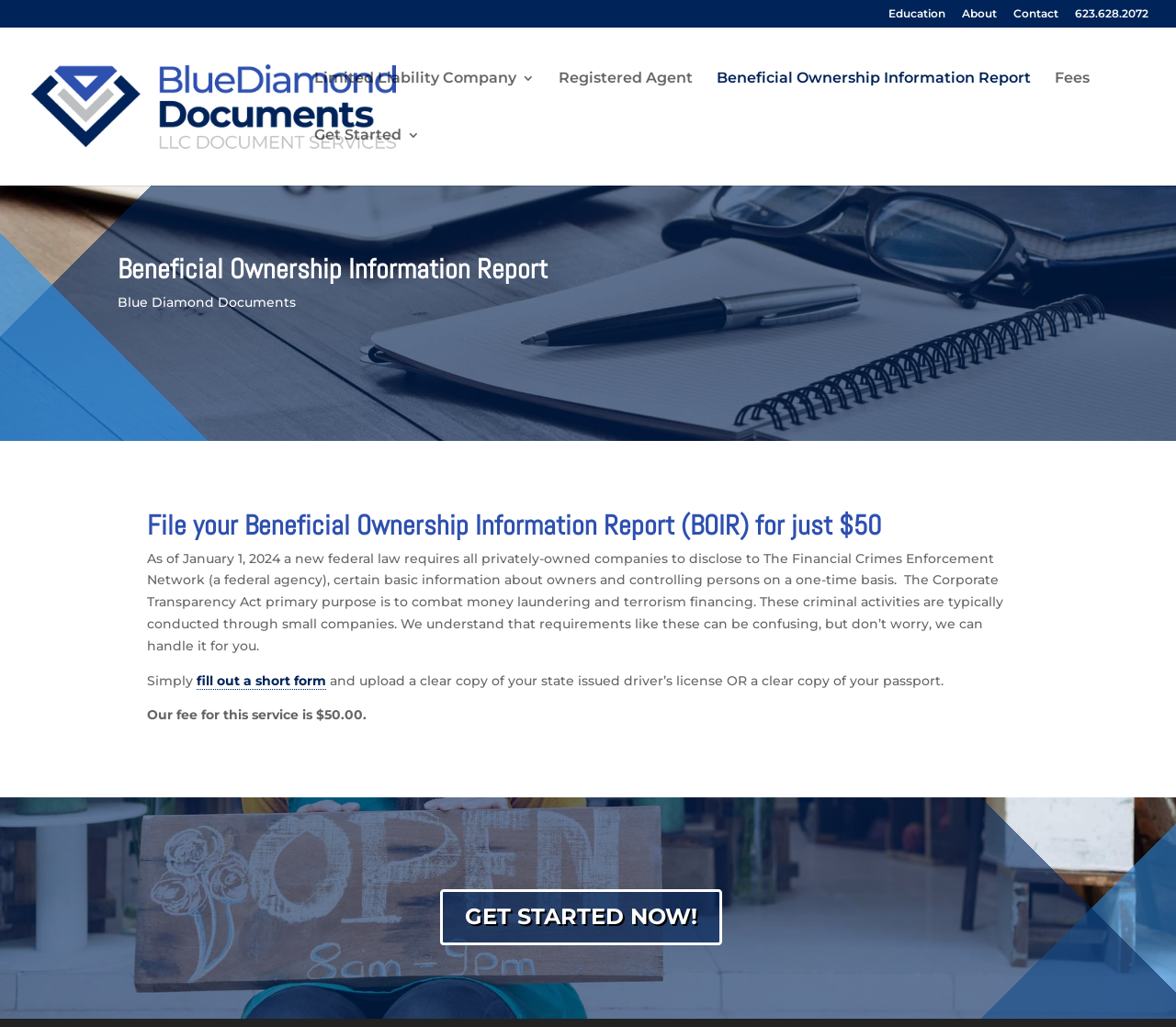Locate the bounding box coordinates of the element to click to perform the following action: 'Click fill out a short form'. The coordinates should be given as four float values between 0 and 1, in the form of [left, top, right, bottom].

[0.167, 0.654, 0.277, 0.671]